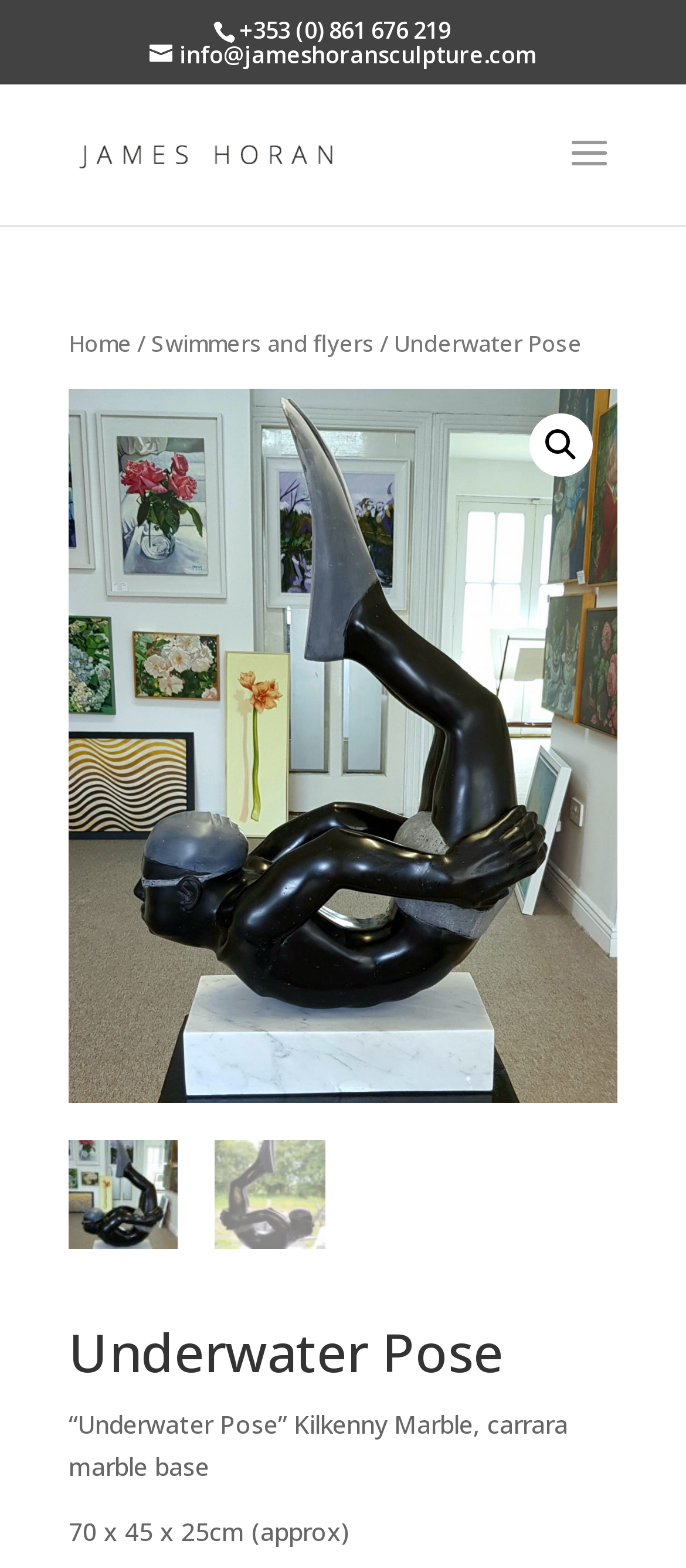What is the approximate size of the sculpture?
Using the image, answer in one word or phrase.

70 x 45 x 25cm